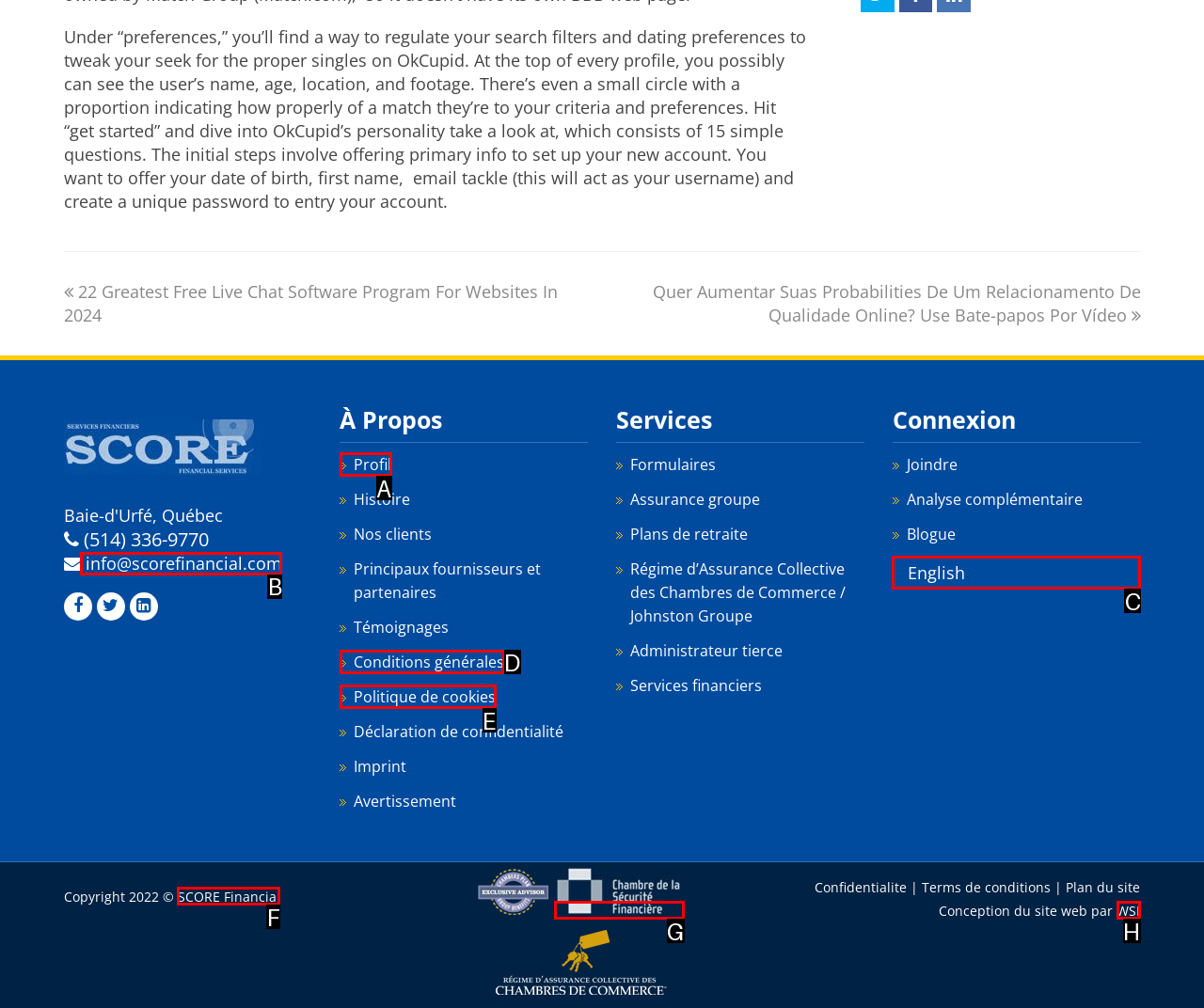Select the letter that corresponds to the description: Profil. Provide your answer using the option's letter.

A